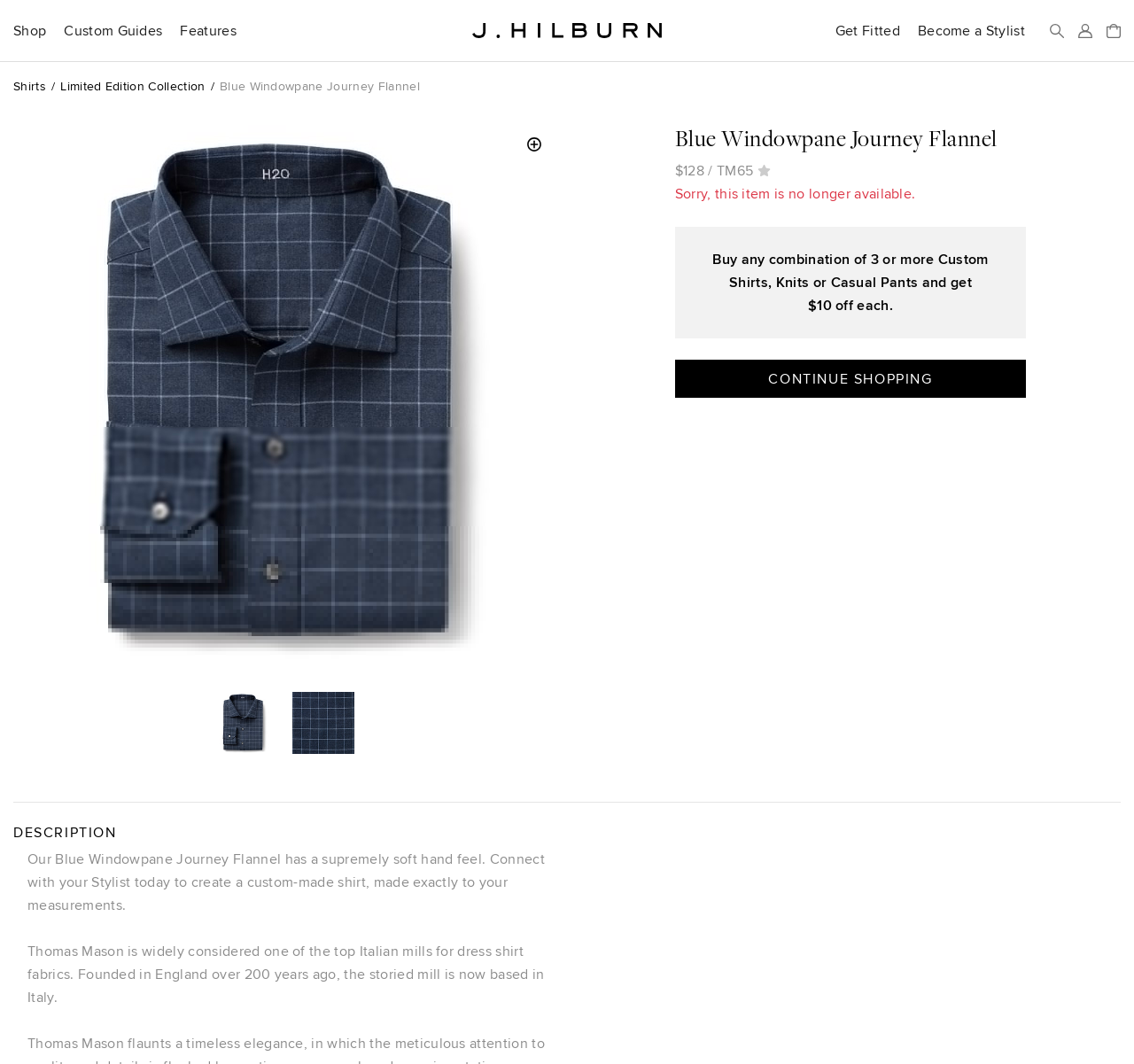What is the type of clothing featured on this page?
Look at the image and answer the question using a single word or phrase.

Shirt